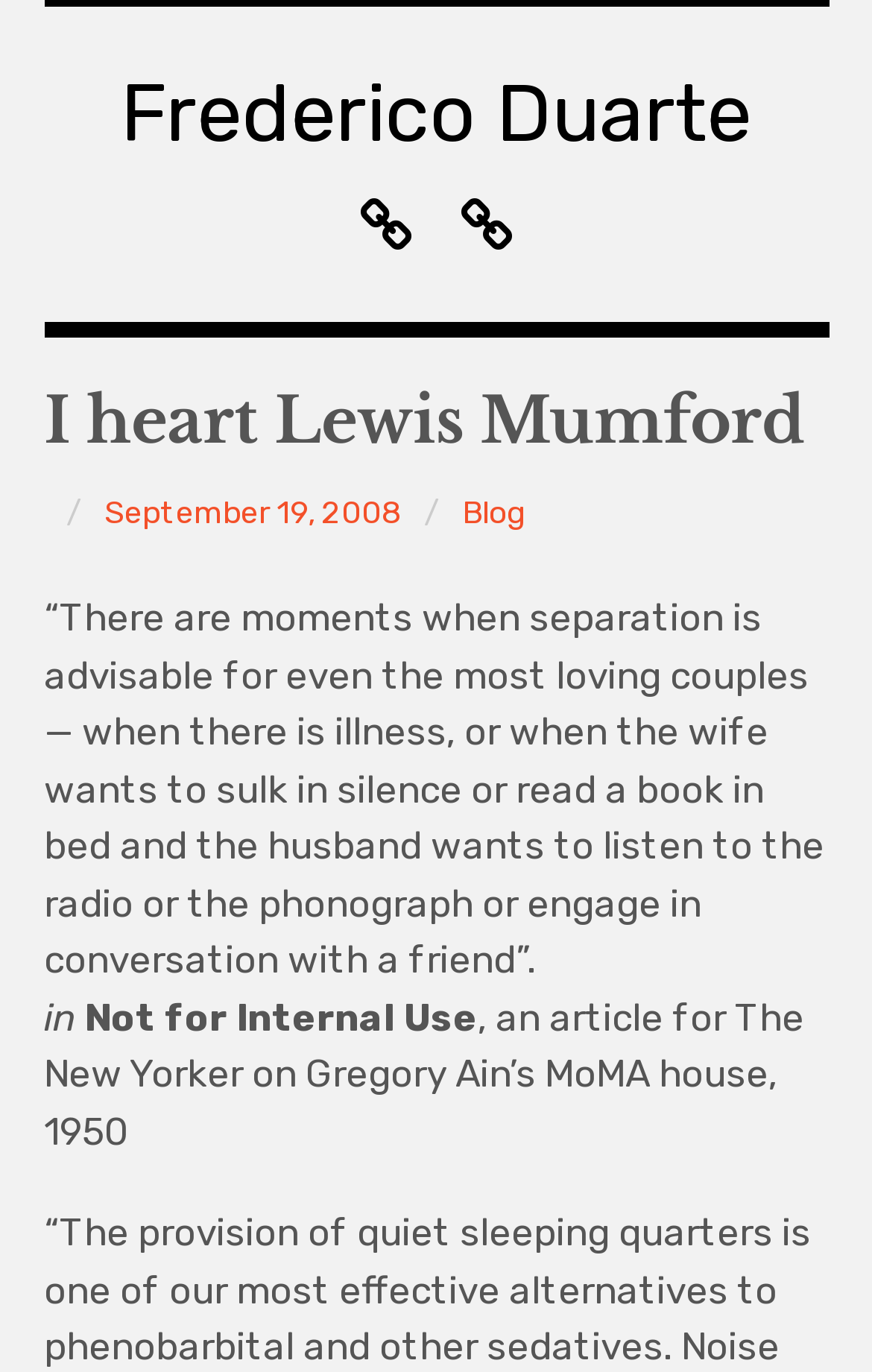What is the author's name?
From the screenshot, provide a brief answer in one word or phrase.

Frederico Duarte